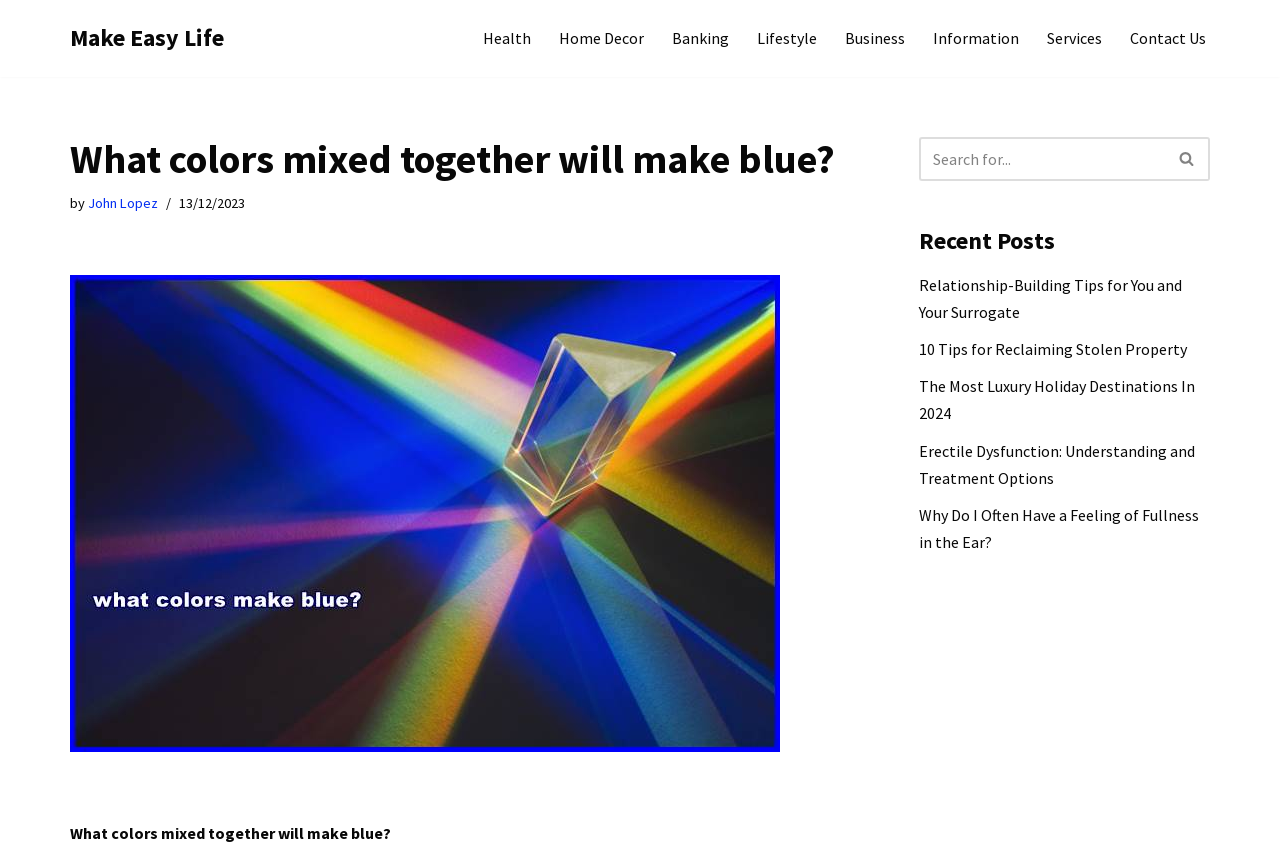Provide a brief response to the question below using one word or phrase:
What is the topic of the image?

what colors make blue